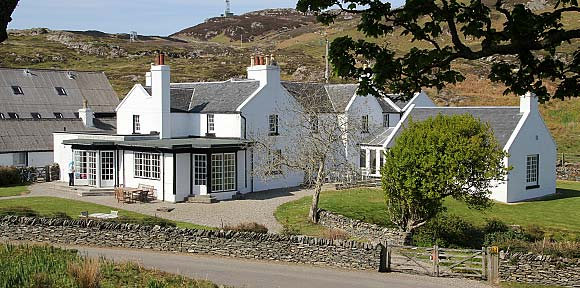Elaborate on all the key elements and details present in the image.

The image showcases the Colonsay Hotel, a charming and picturesque establishment located on the island of Colonsay in the Southern Hebrides. This elegant white building, framed by lush greenery and a well-kept lawn, exudes tranquility and beauty. Its architectural design features a welcoming entrance with large windows, suggesting a bright and airy interior. In the background, gentle hills rise, hinting at the island's natural landscape, which is known for its diverse flora, including rare species like Sea Samphire and Marsh Helleborine. The Colonsay Hotel serves as an excellent starting point for exploring this unique island, known for its rich history, beautiful beaches, such as Kiloran Bay, and stunning botanical varieties.